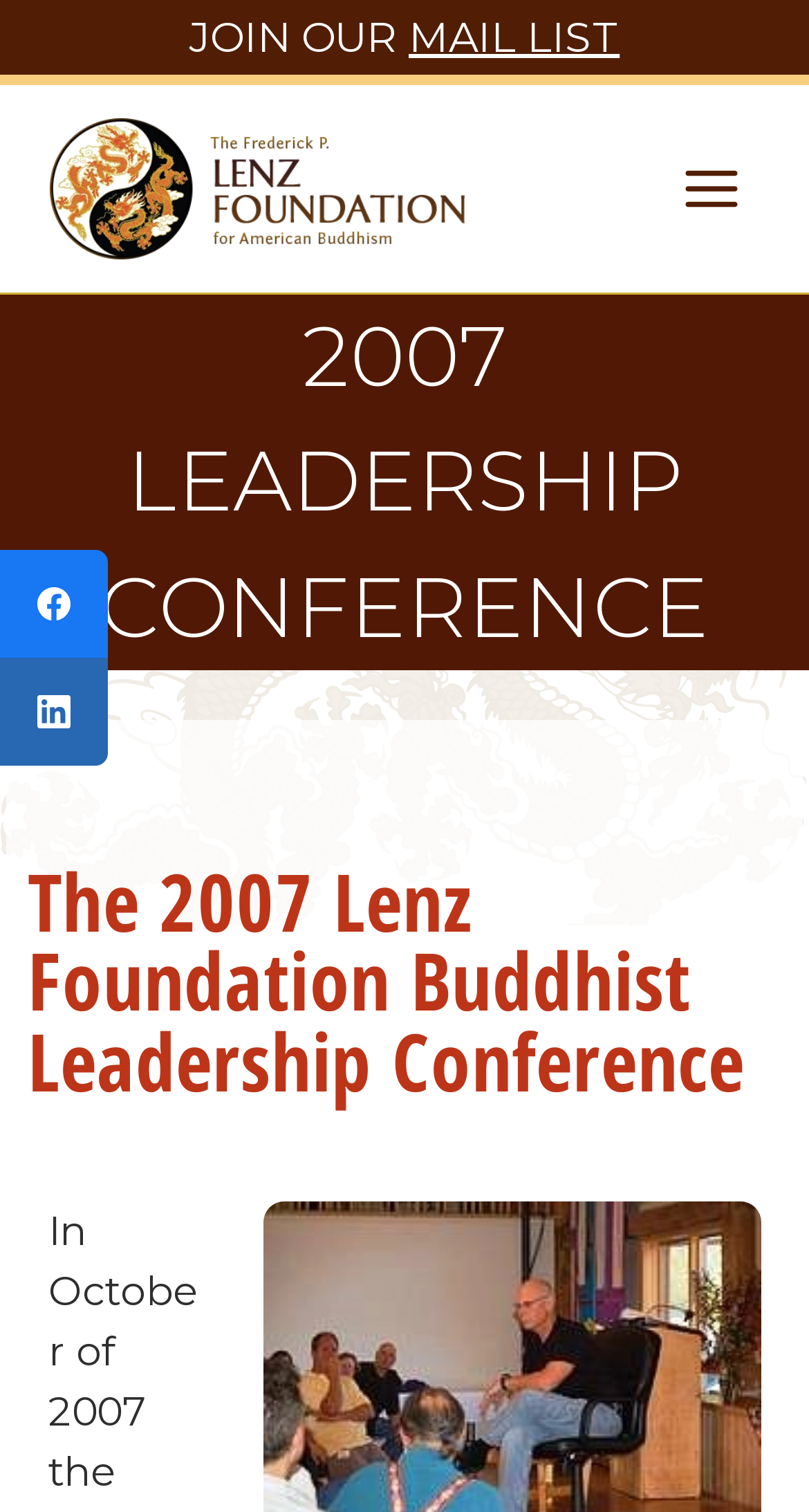Give a concise answer using one word or a phrase to the following question:
What is the name of the foundation?

The Frederick P. Lenz Foundation